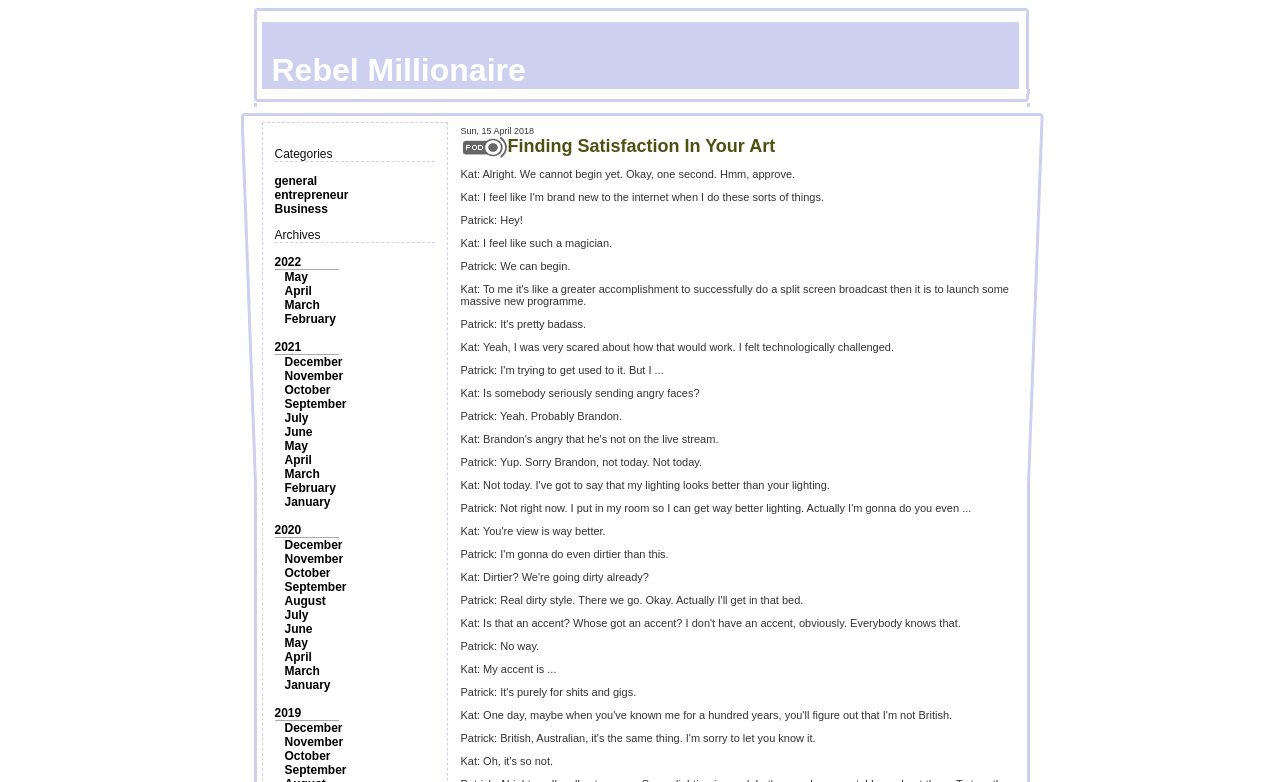Based on the element description: "November", identify the bounding box coordinates for this UI element. The coordinates must be four float numbers between 0 and 1, listed as [left, top, right, bottom].

[0.222, 0.94, 0.268, 0.958]